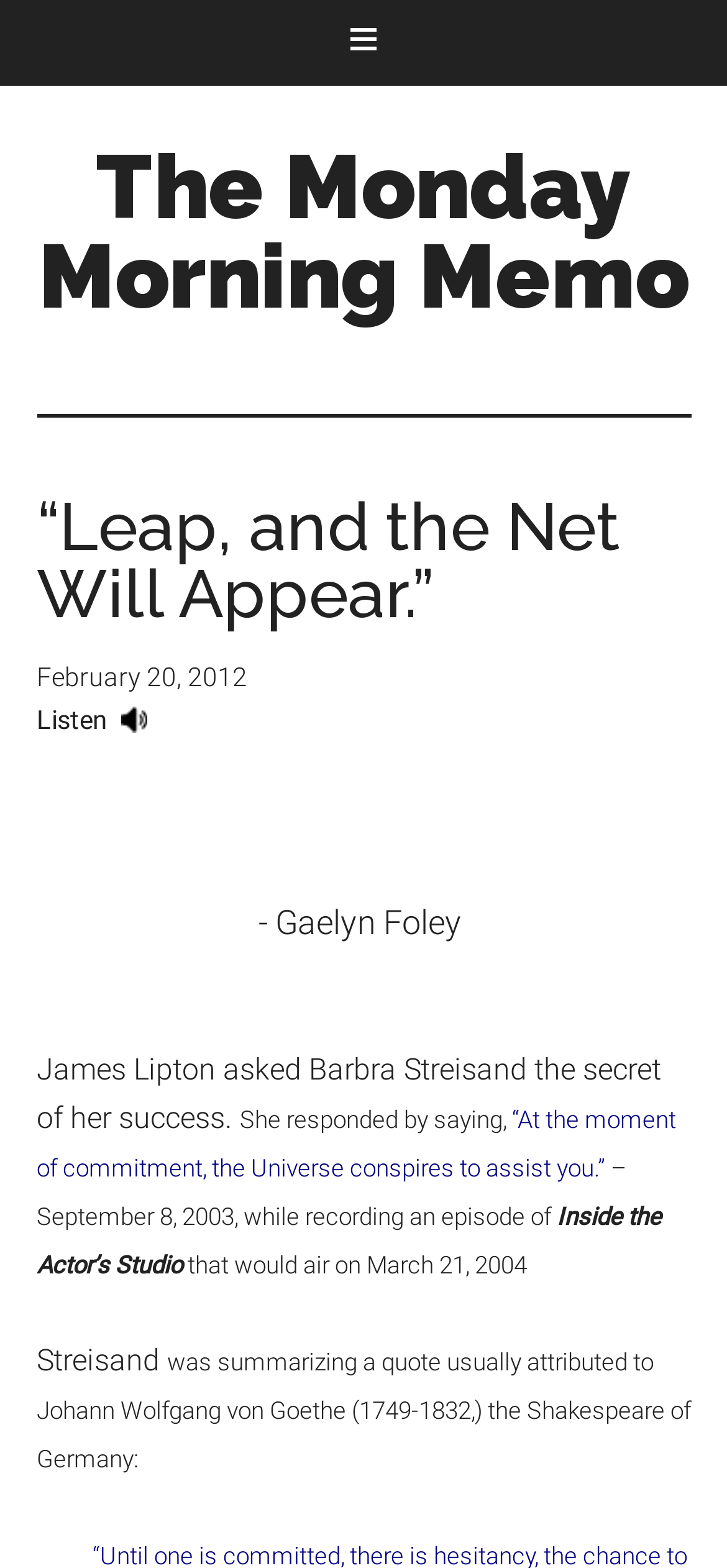Respond concisely with one word or phrase to the following query:
Who is the author of the quote?

Johann Wolfgang von Goethe